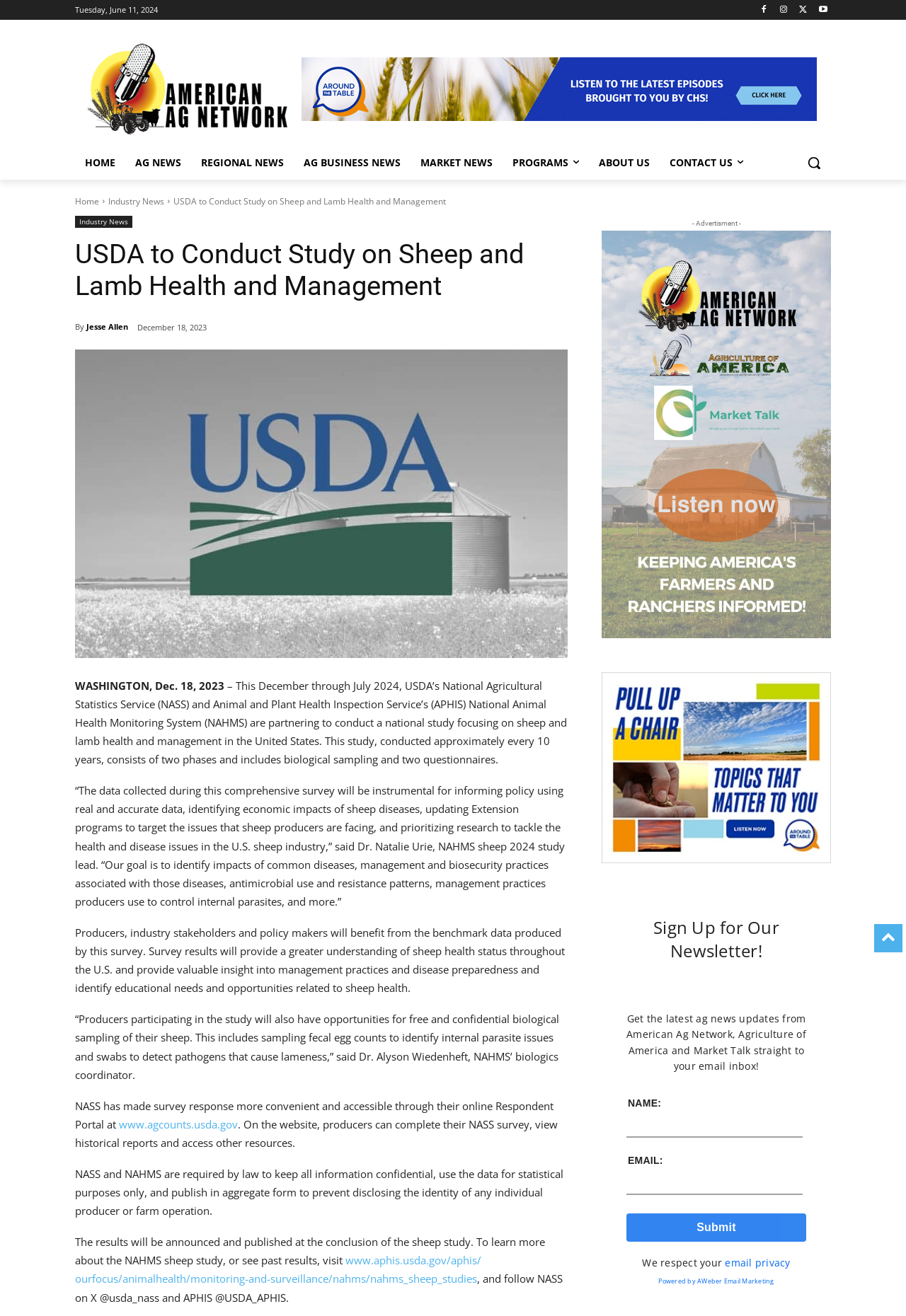For the given element description Ag News, determine the bounding box coordinates of the UI element. The coordinates should follow the format (top-left x, top-left y, bottom-right x, bottom-right y) and be within the range of 0 to 1.

[0.138, 0.111, 0.211, 0.136]